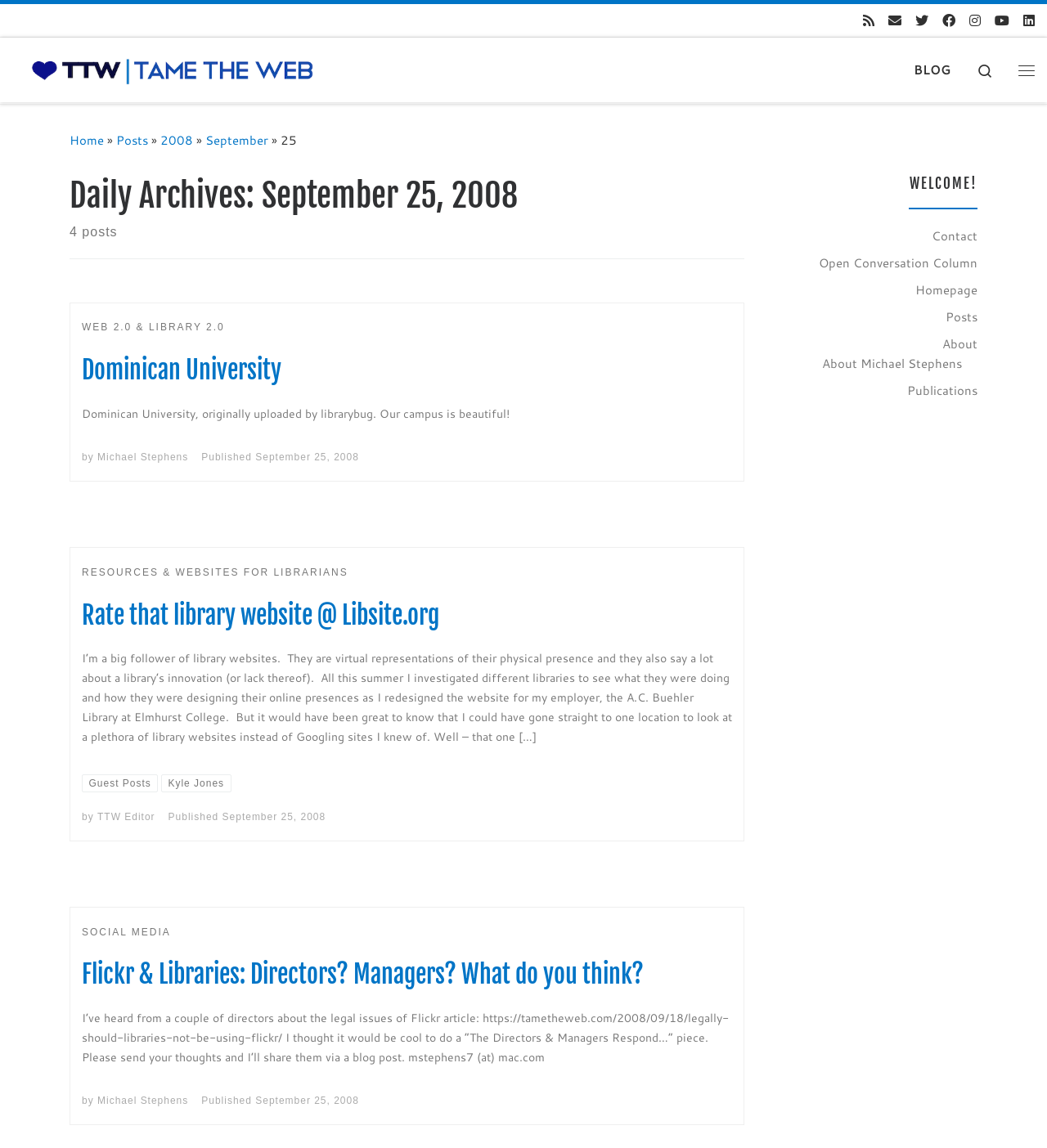Answer the question briefly using a single word or phrase: 
How many posts are mentioned in the daily archives?

4 posts